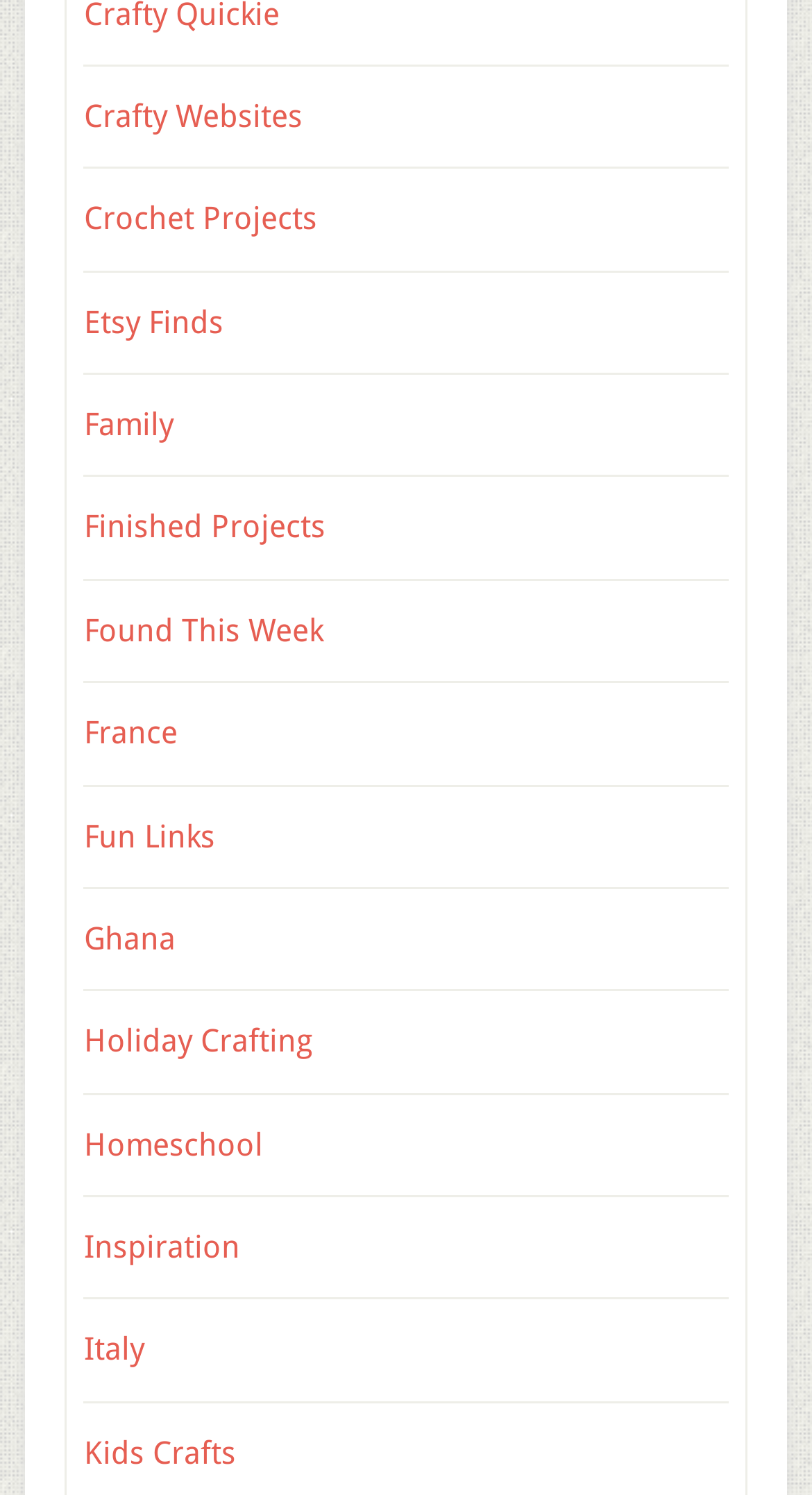Determine the bounding box coordinates of the element that should be clicked to execute the following command: "check out Etsy Finds".

[0.103, 0.203, 0.275, 0.228]